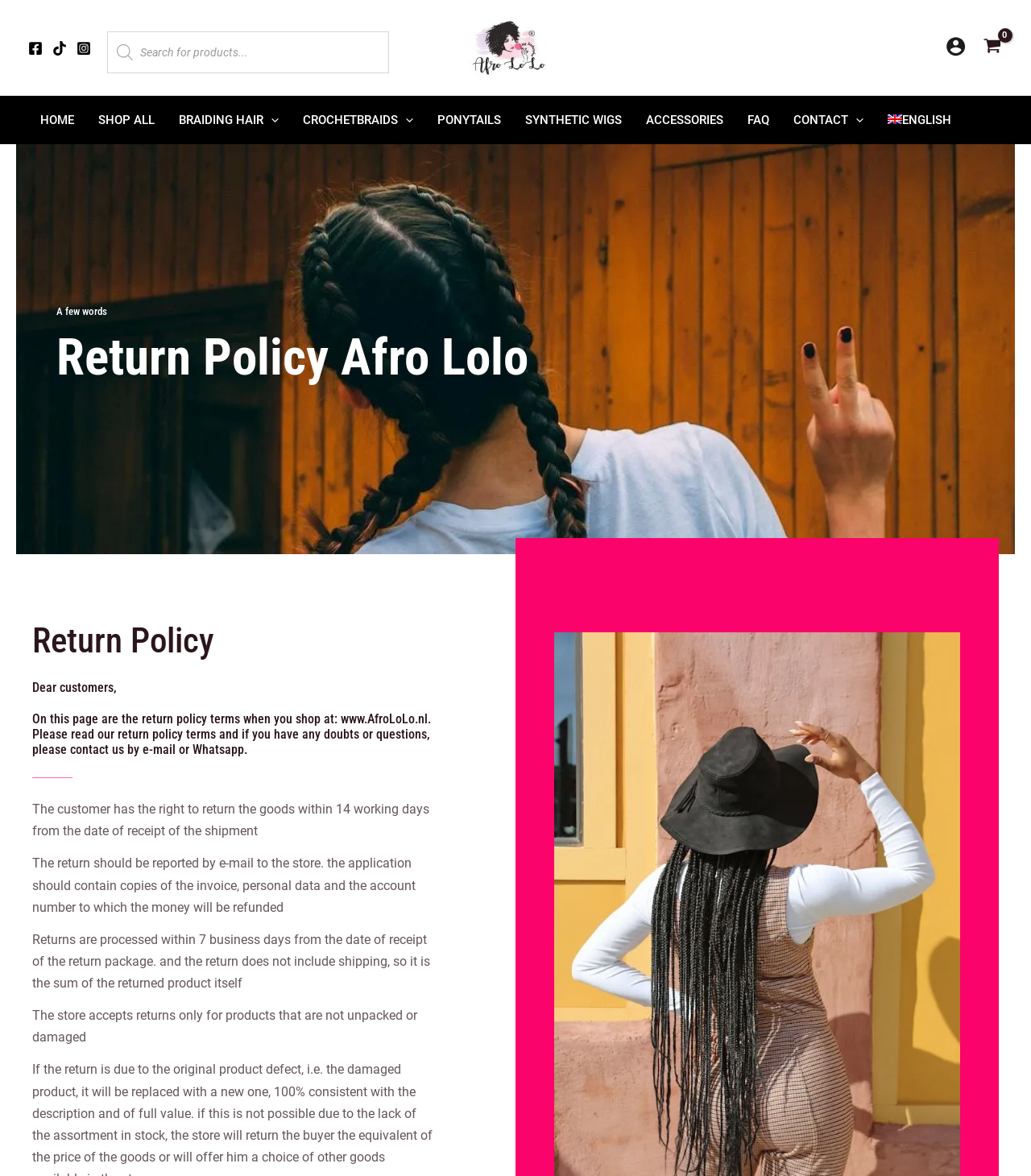Give a concise answer of one word or phrase to the question: 
What is the website's social media platform?

Facebook, TikTok, Instagram